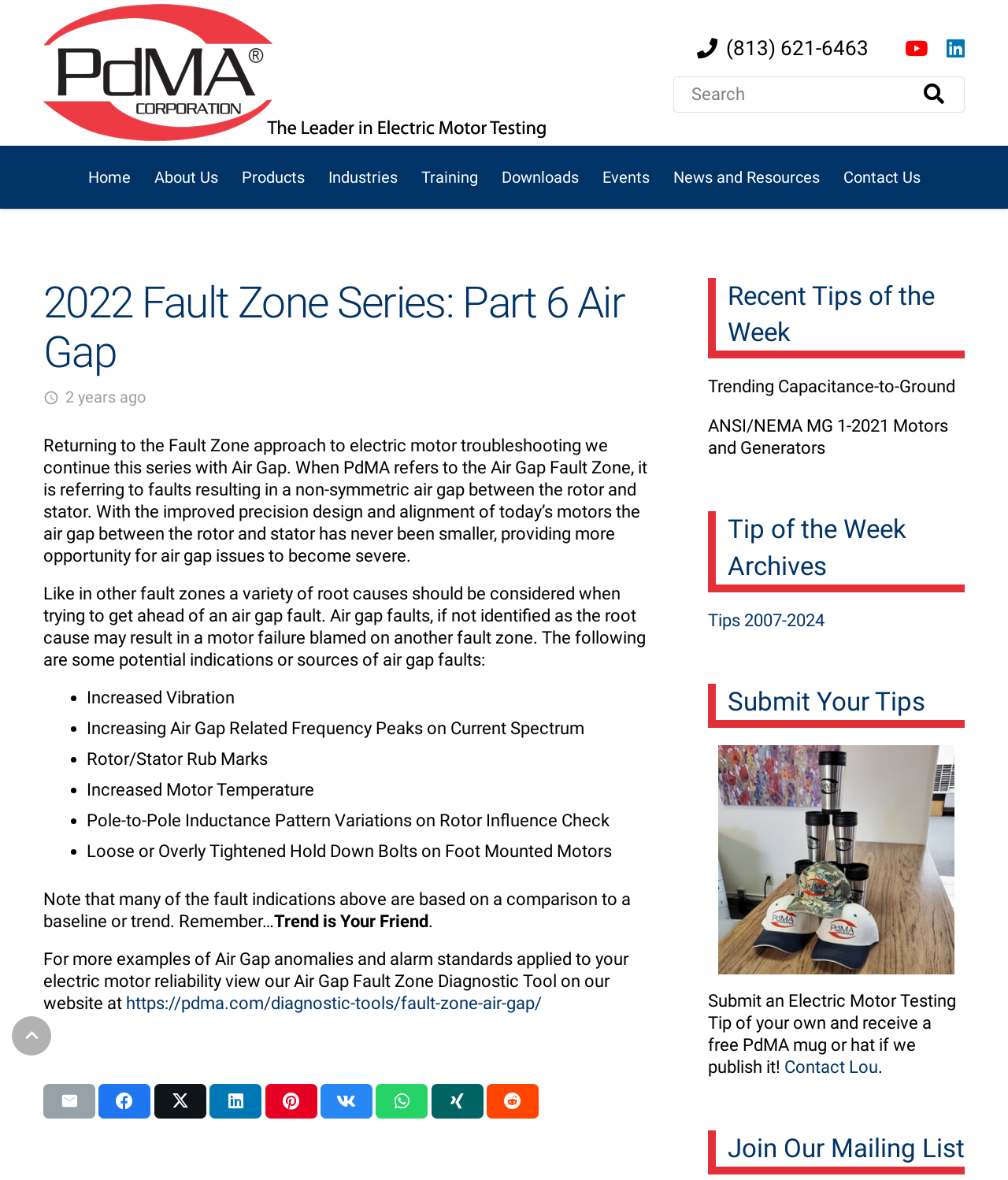How many social media links are there?
Using the image provided, answer with just one word or phrase.

2